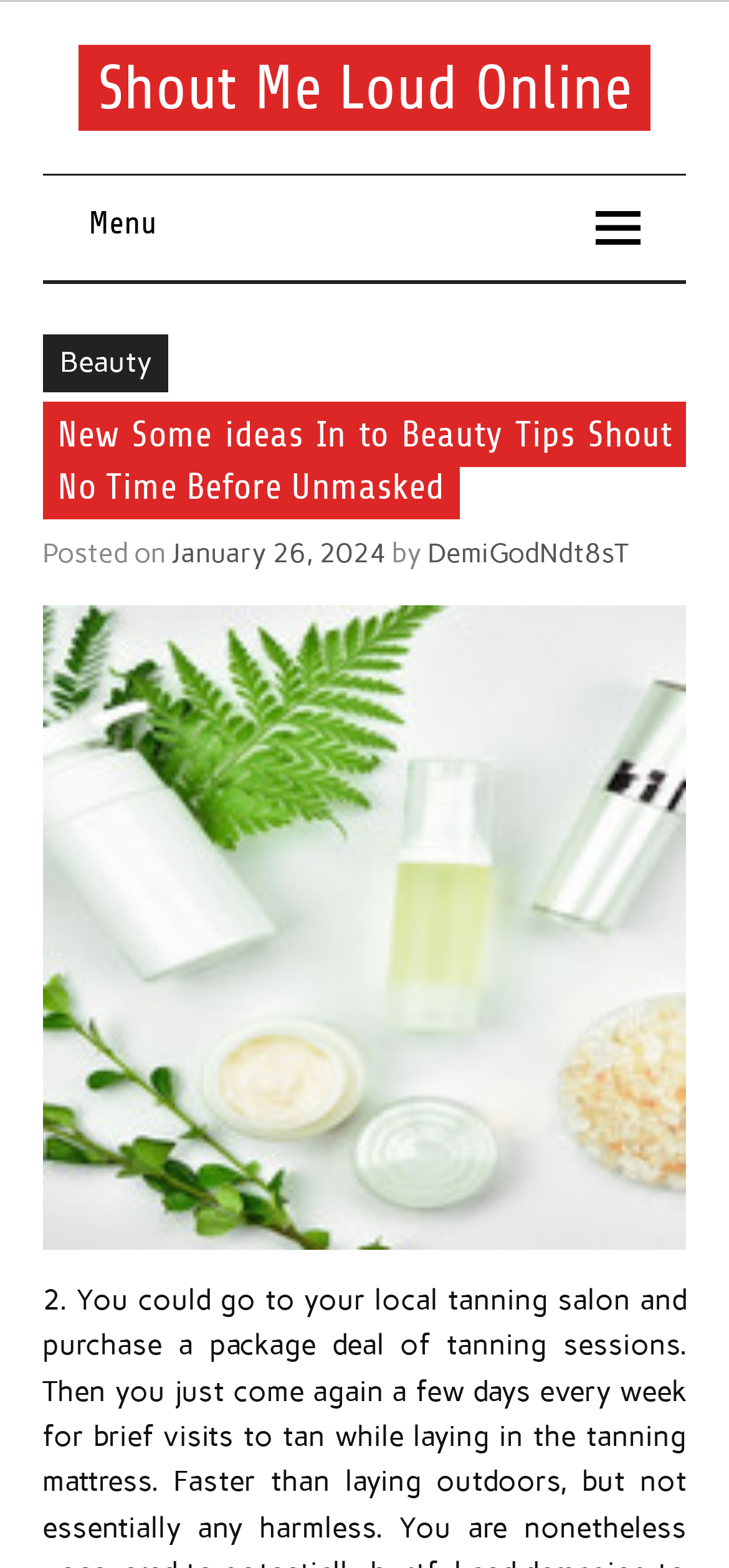Identify and extract the main heading of the webpage.

New Some ideas In to Beauty Tips Shout No Time Before Unmasked